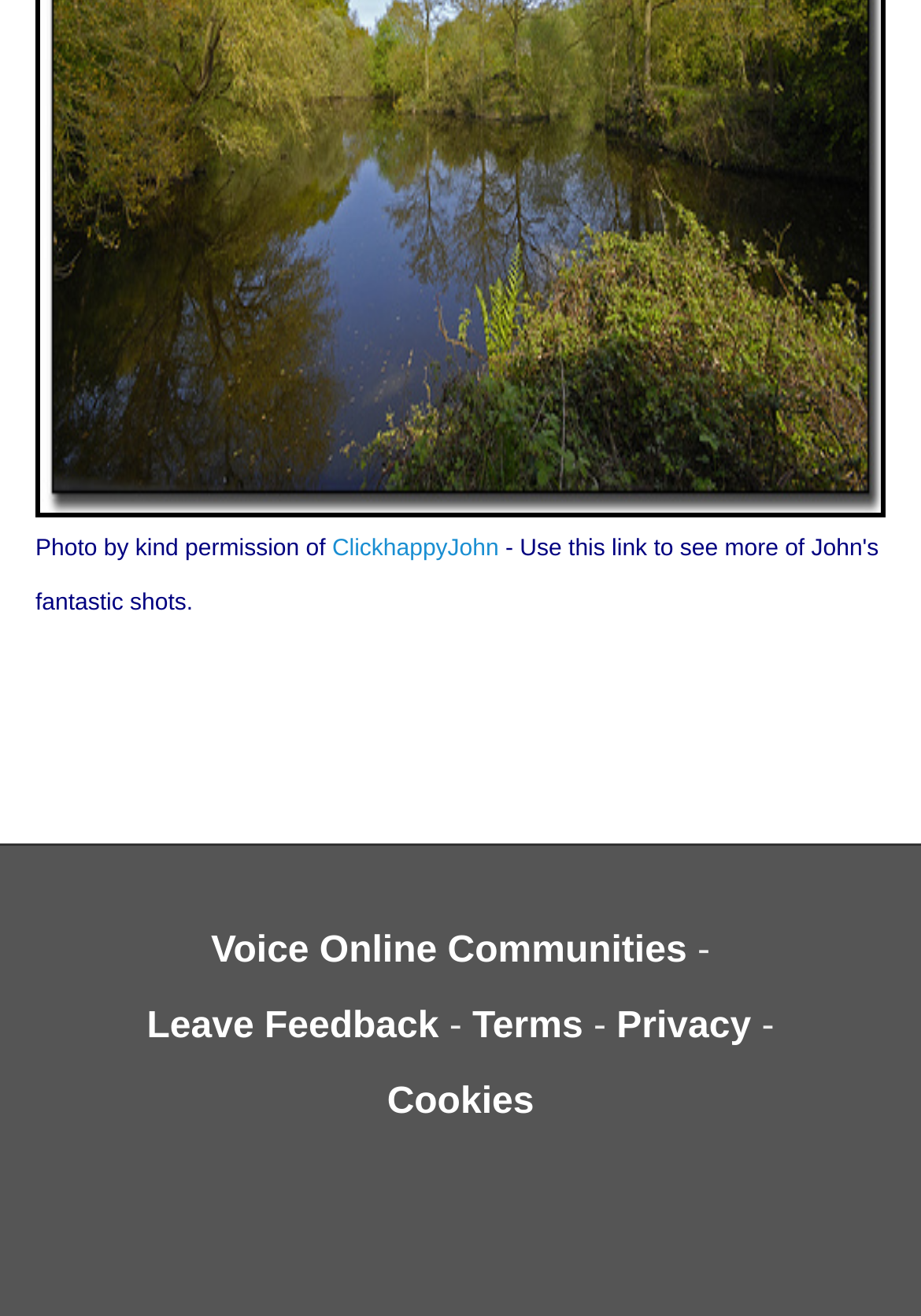Identify the bounding box of the HTML element described as: "Terms".

[0.513, 0.765, 0.633, 0.795]